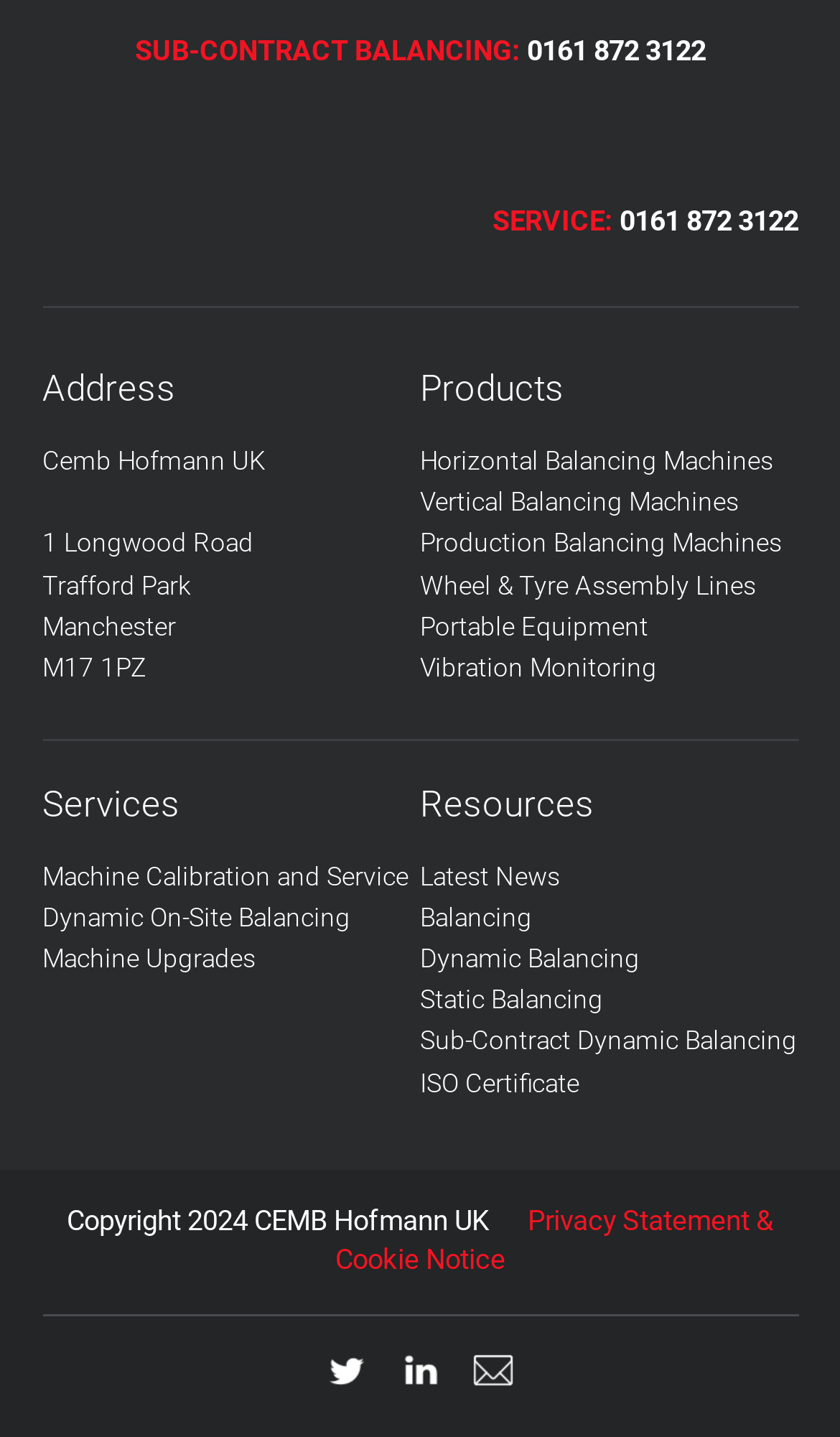Determine the bounding box coordinates of the clickable area required to perform the following instruction: "Read Latest News". The coordinates should be represented as four float numbers between 0 and 1: [left, top, right, bottom].

[0.5, 0.599, 0.667, 0.62]